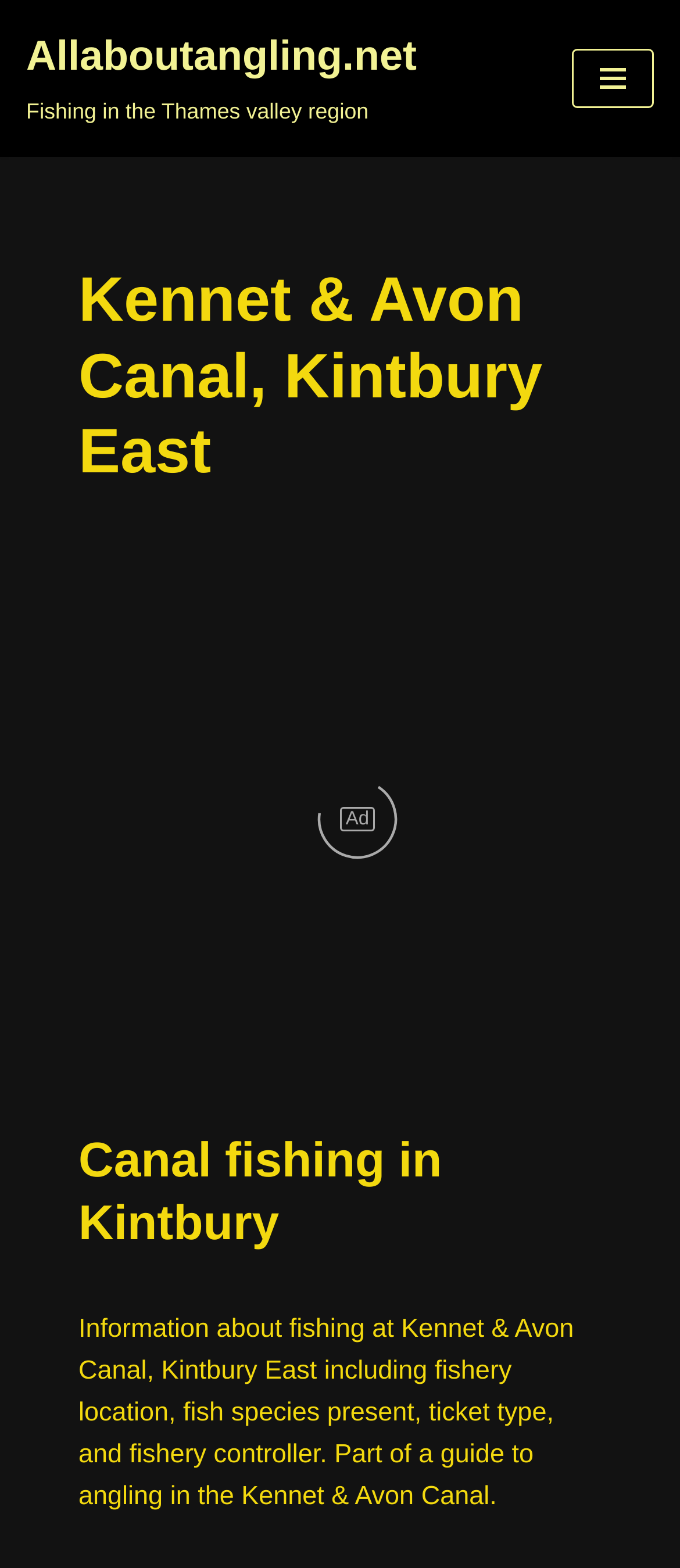What is the region described on this page?
Could you answer the question with a detailed and thorough explanation?

I inferred this answer by looking at the heading 'Kennet & Avon Canal, Kintbury East' which clearly mentions the region being described.